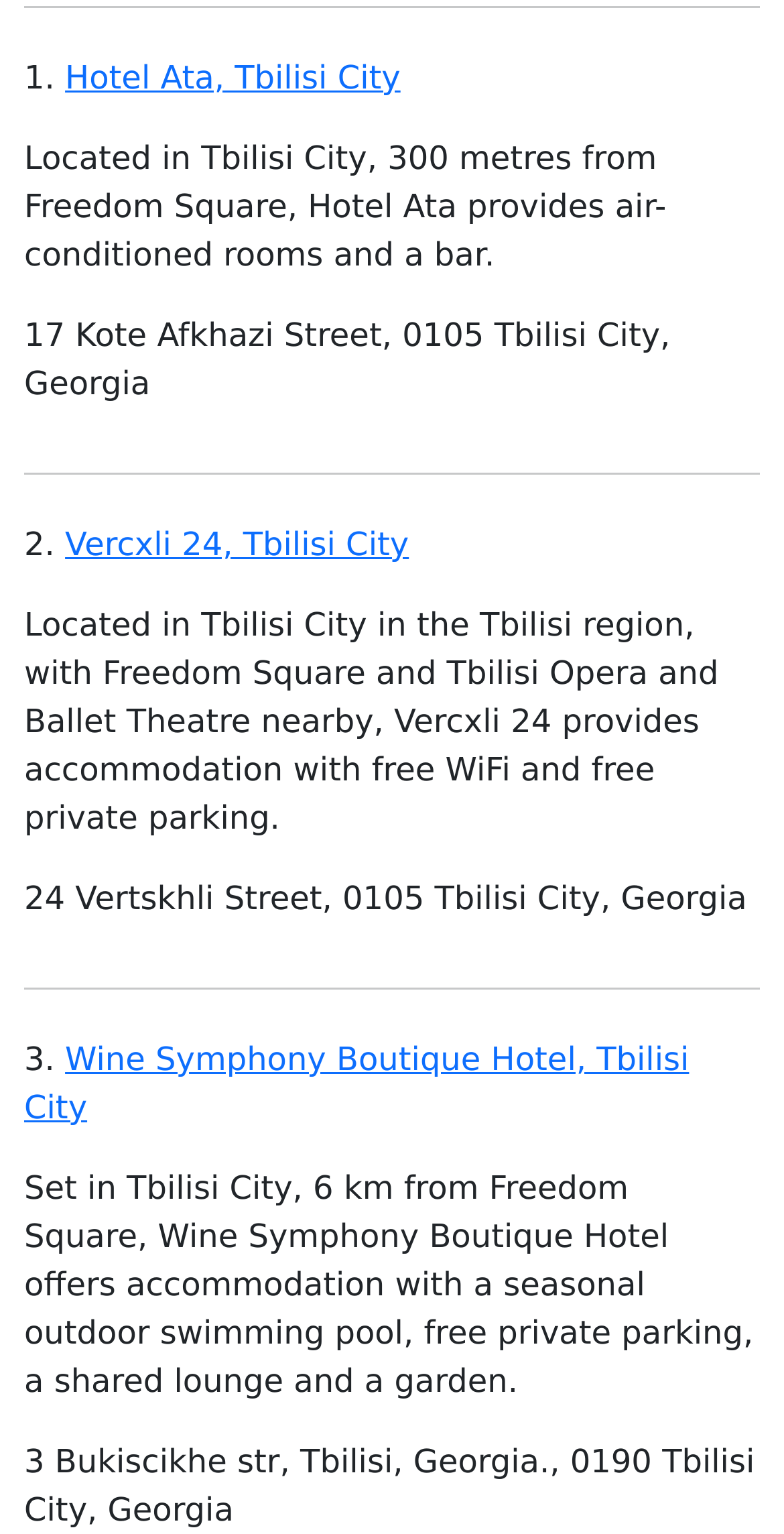What amenity is offered by the third hotel?
Look at the image and answer the question using a single word or phrase.

seasonal outdoor swimming pool